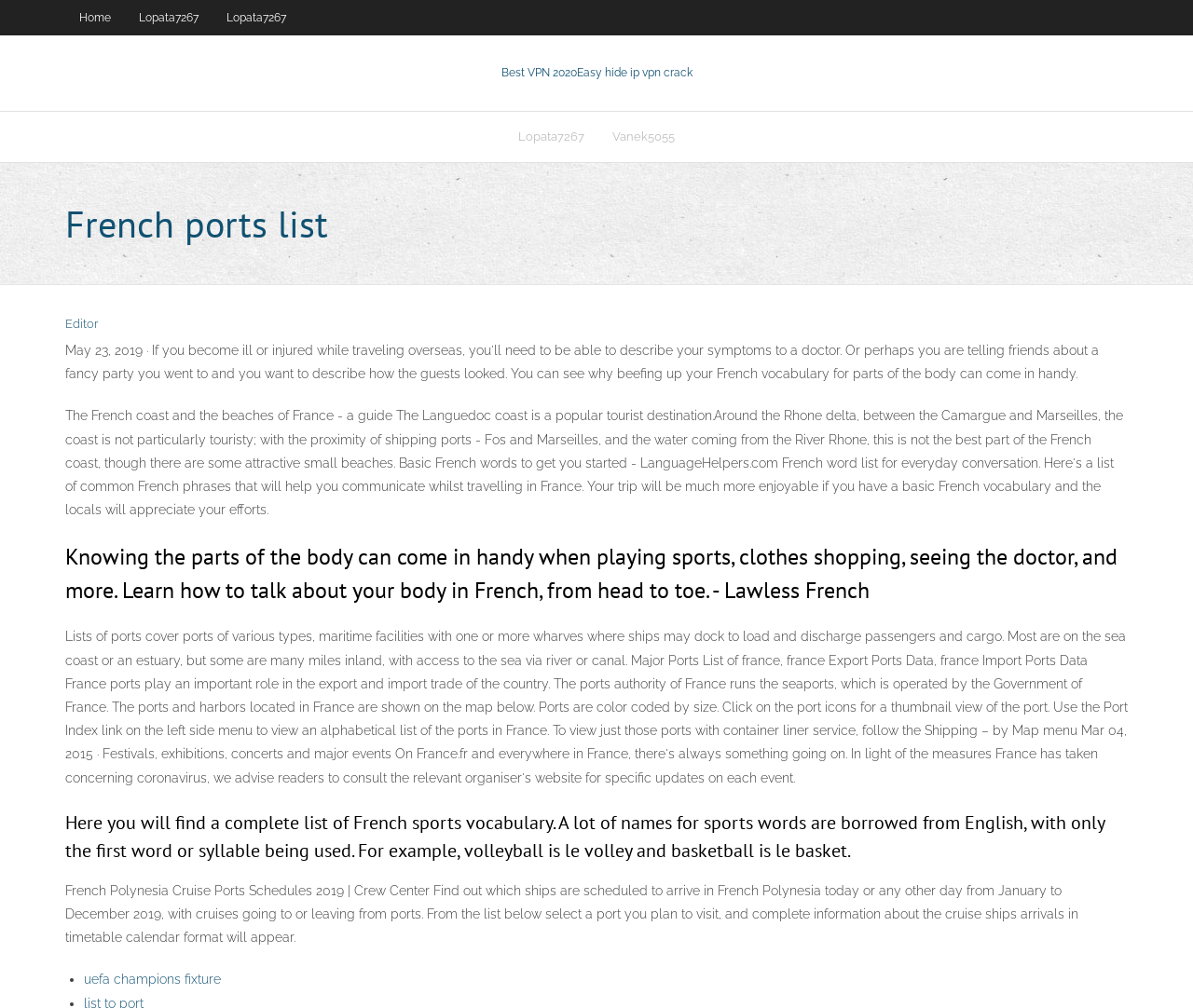Please provide a detailed answer to the question below by examining the image:
What is the link related to UEFA Champions League?

The link element with the OCR text 'uefa champions fixture' is related to UEFA Champions League.